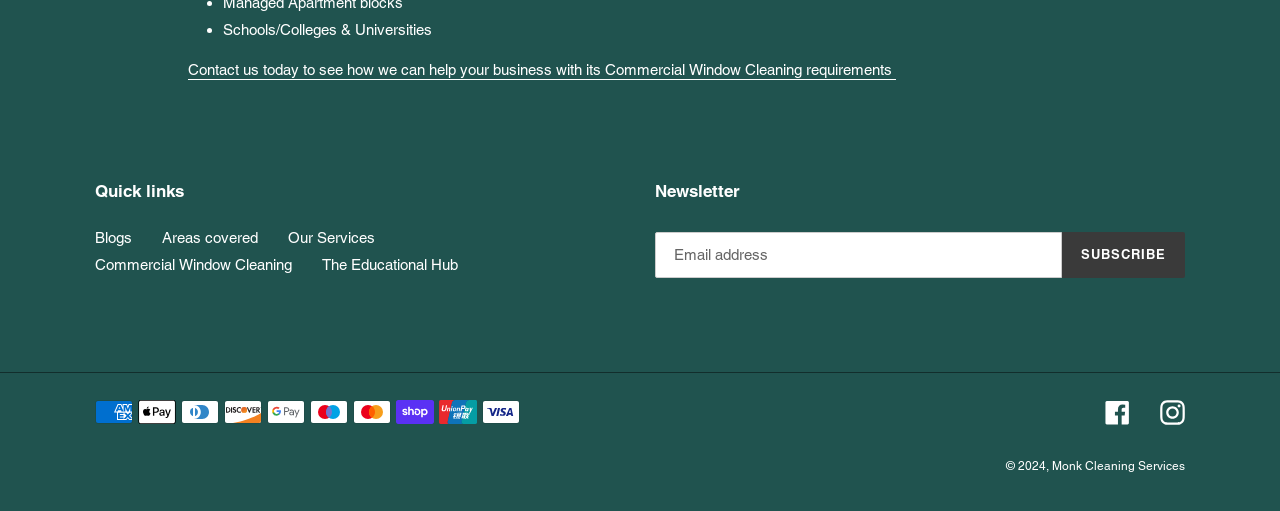Show the bounding box coordinates of the element that should be clicked to complete the task: "Contact us today".

[0.147, 0.119, 0.7, 0.156]